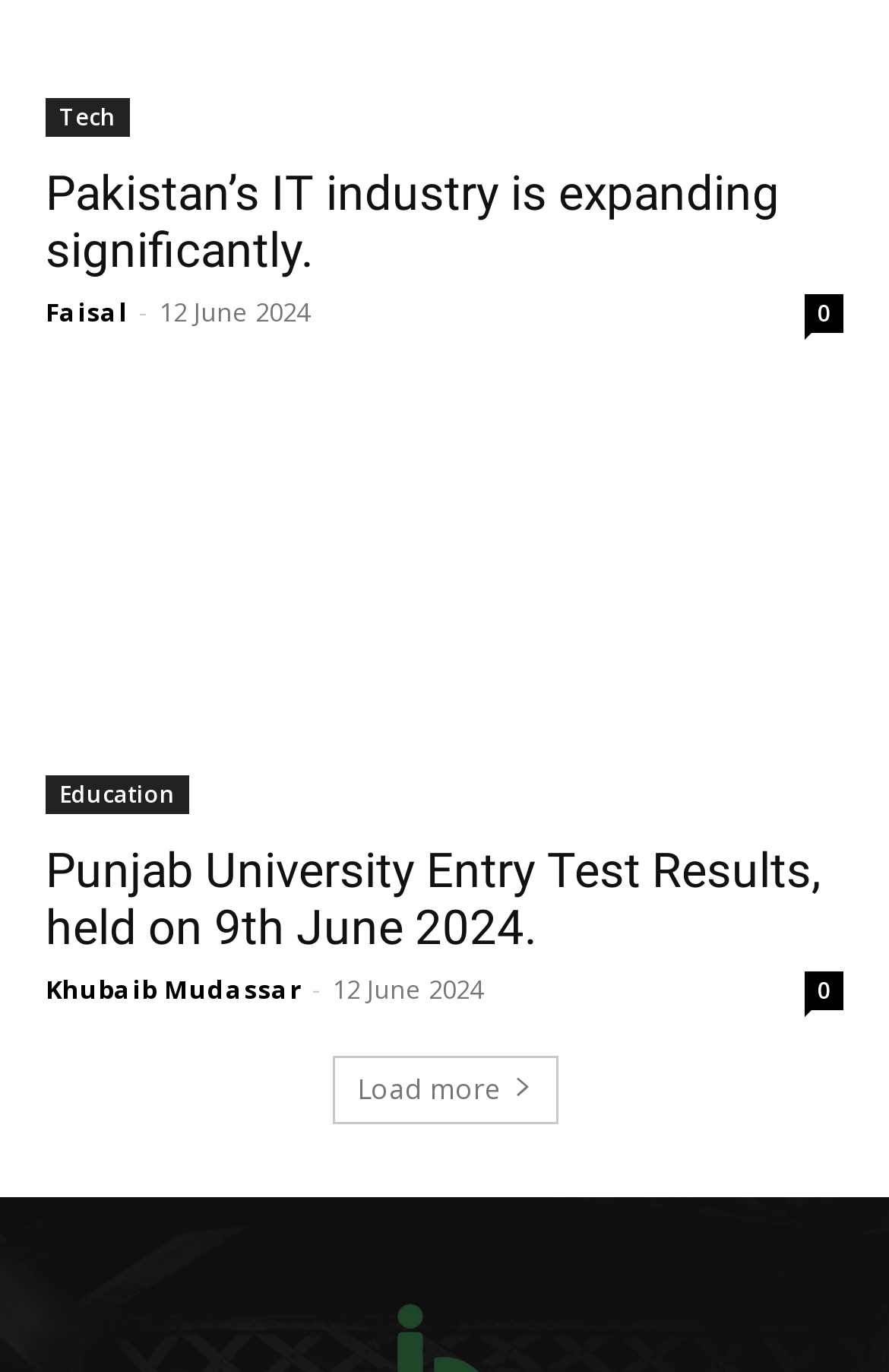Bounding box coordinates are given in the format (top-left x, top-left y, bottom-right x, bottom-right y). All values should be floating point numbers between 0 and 1. Provide the bounding box coordinate for the UI element described as: Faisal

[0.051, 0.214, 0.144, 0.239]